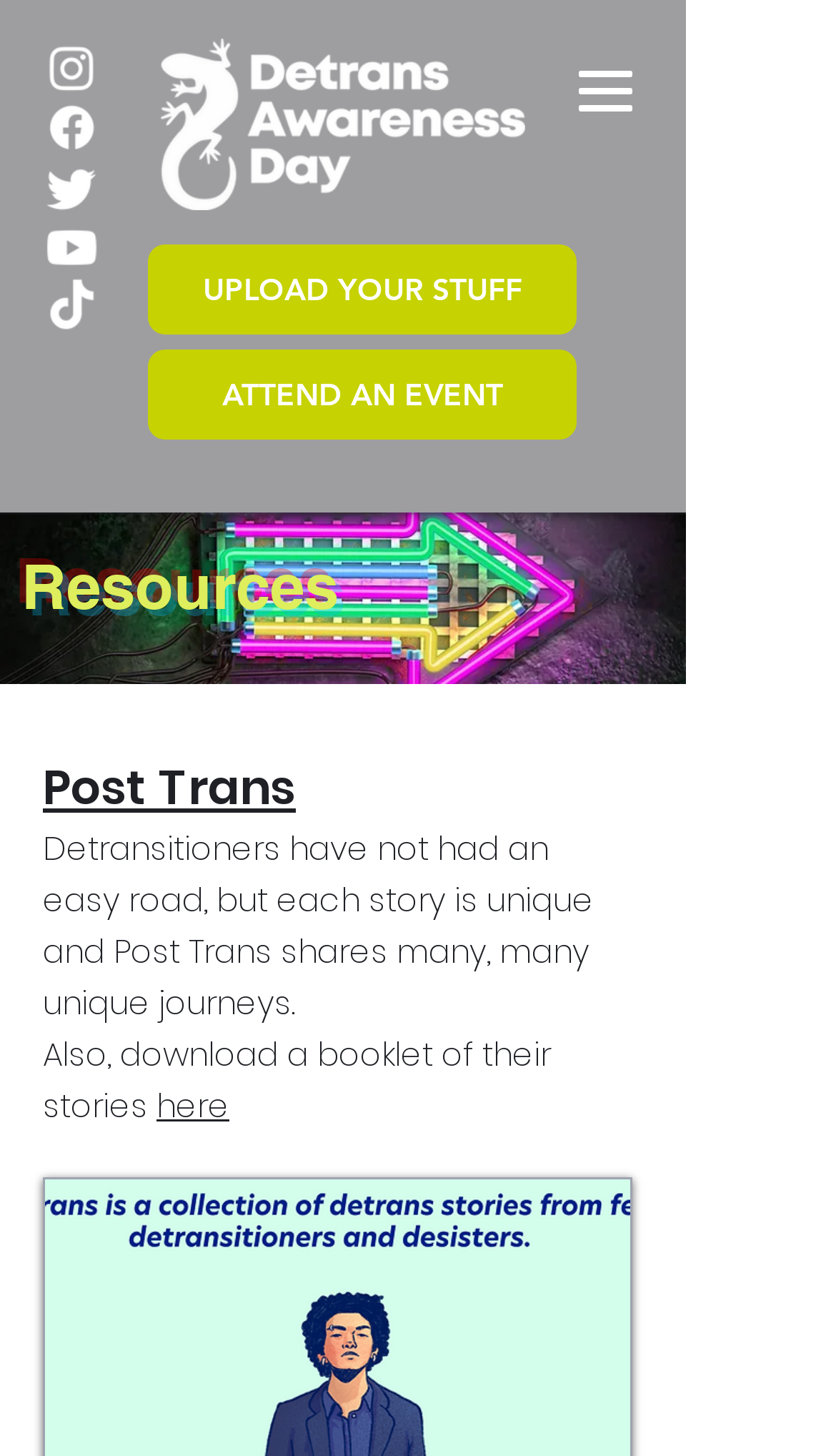Determine the bounding box coordinates of the region to click in order to accomplish the following instruction: "Download a booklet of their stories". Provide the coordinates as four float numbers between 0 and 1, specifically [left, top, right, bottom].

[0.187, 0.744, 0.274, 0.775]